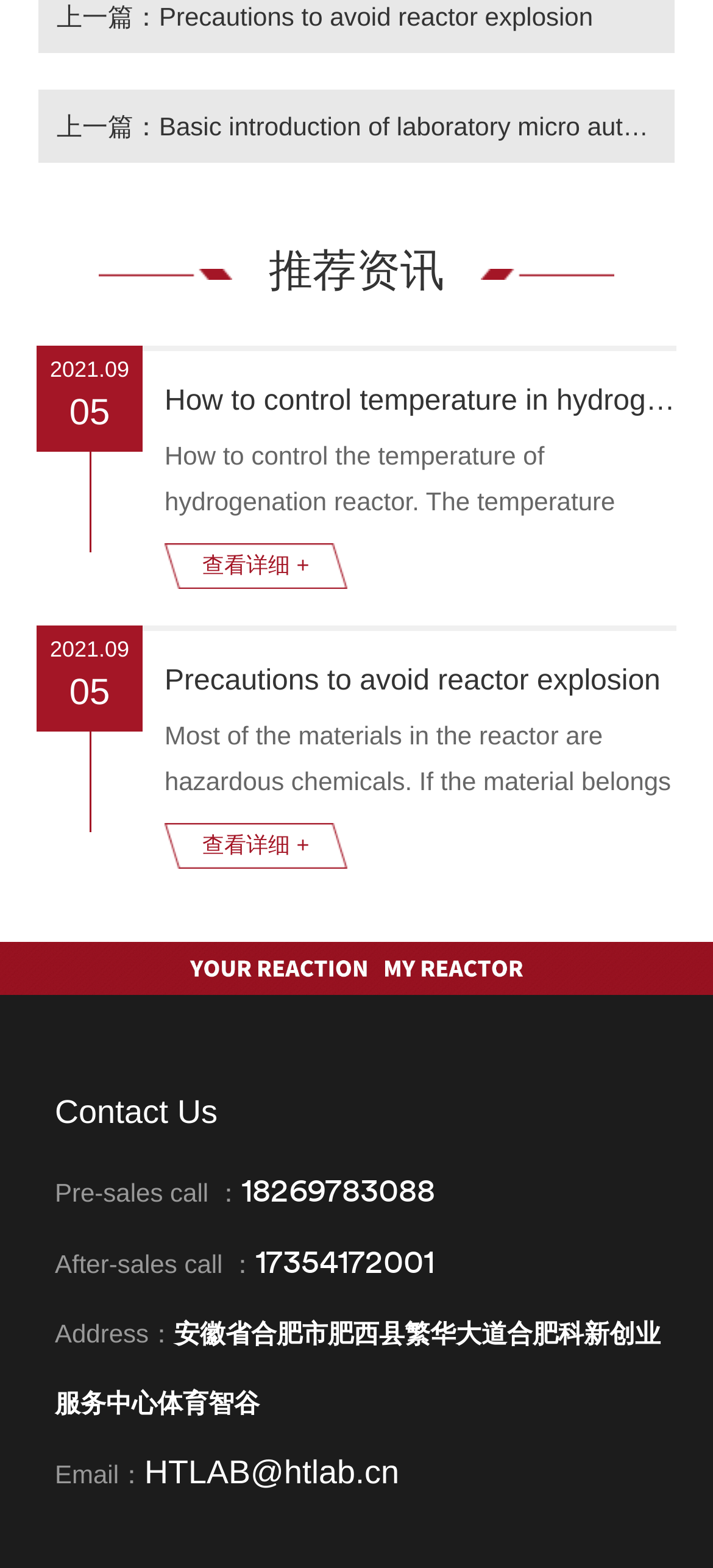What is the phone number for pre-sales calls?
Refer to the screenshot and answer in one word or phrase.

18269783088